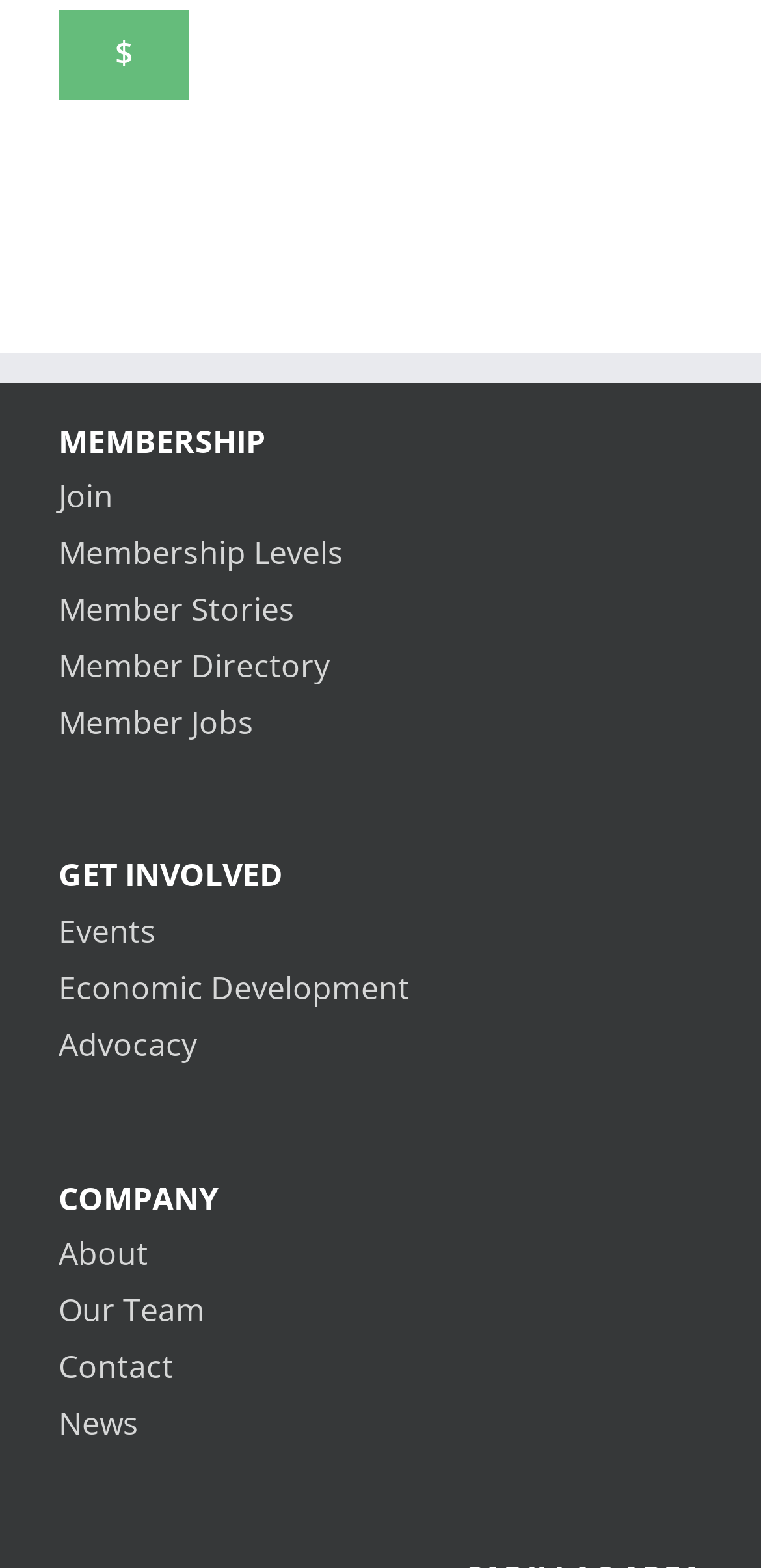Please determine the bounding box coordinates for the UI element described as: "About Us".

None